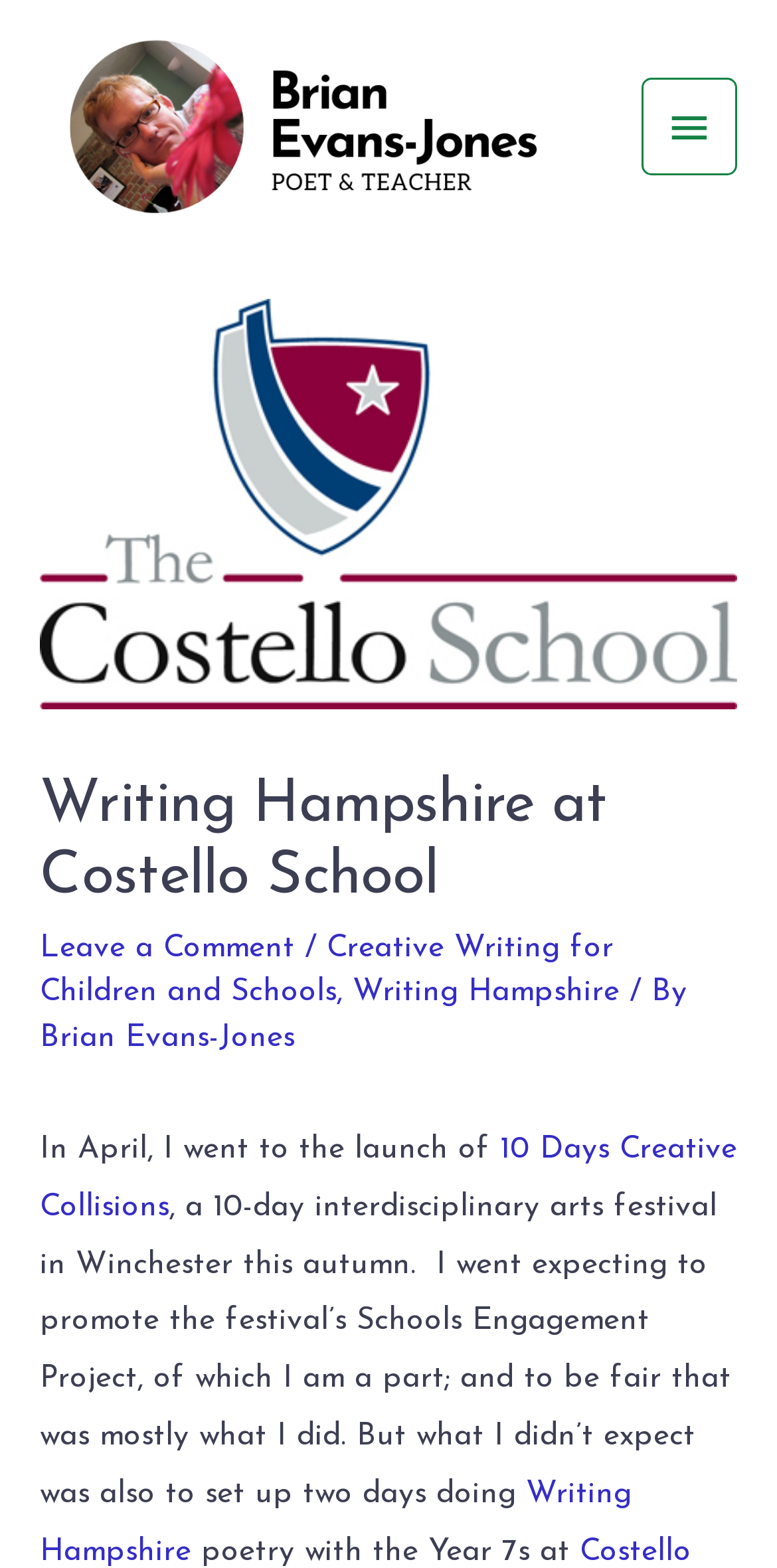What did the author do with the Year 7s?
Using the visual information from the image, give a one-word or short-phrase answer.

Writing poetry